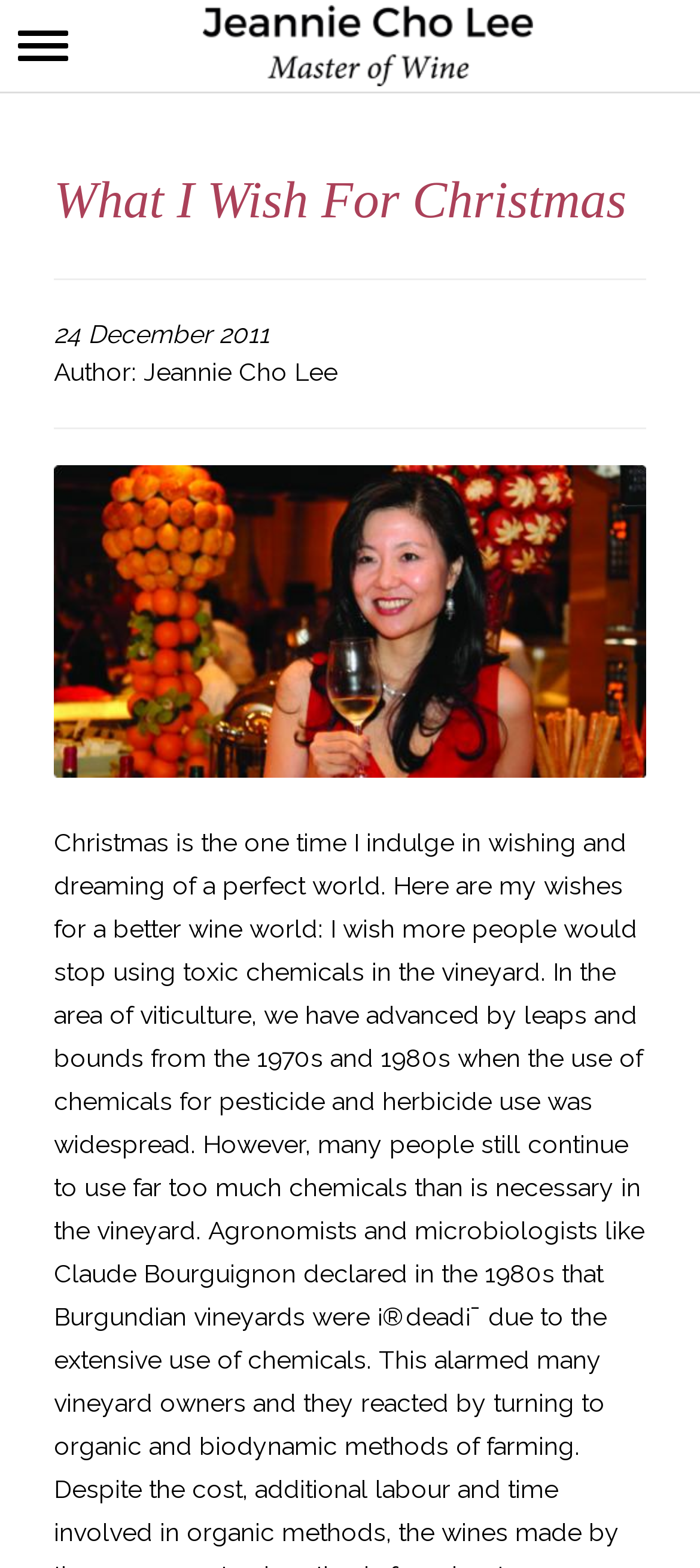Answer the question with a brief word or phrase:
What is the date of the article?

24 December 2011